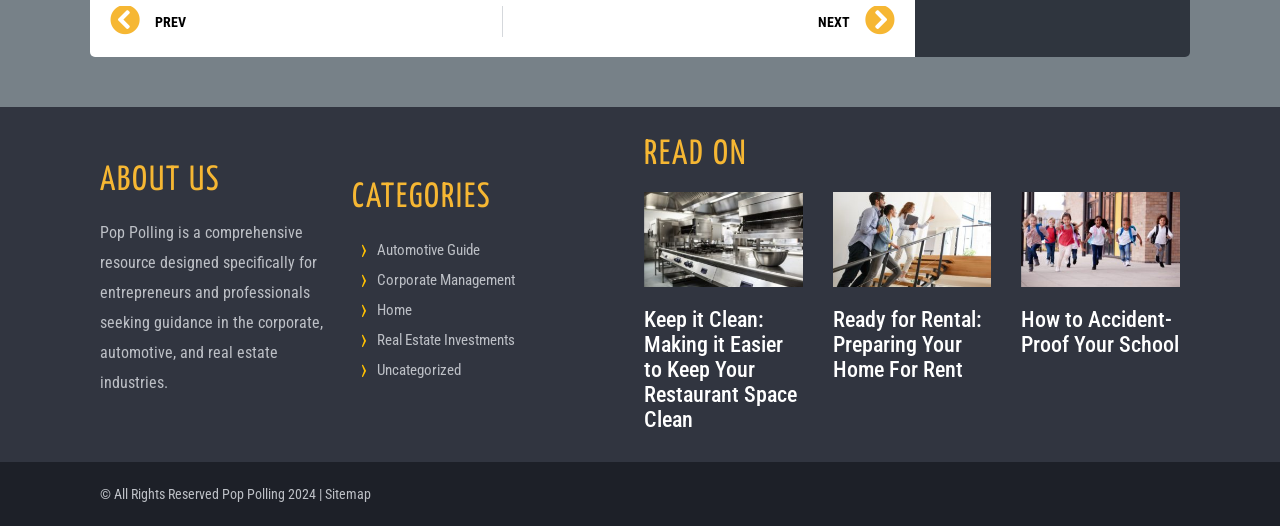Using the details from the image, please elaborate on the following question: What categories are available on this website?

By examining the navigation element 'Categories', it is clear that the website provides categories such as 'Automotive Guide', 'Corporate Management', 'Home', 'Real Estate Investments', and 'Uncategorized', which suggests that the website offers resources and guidance in these specific areas.